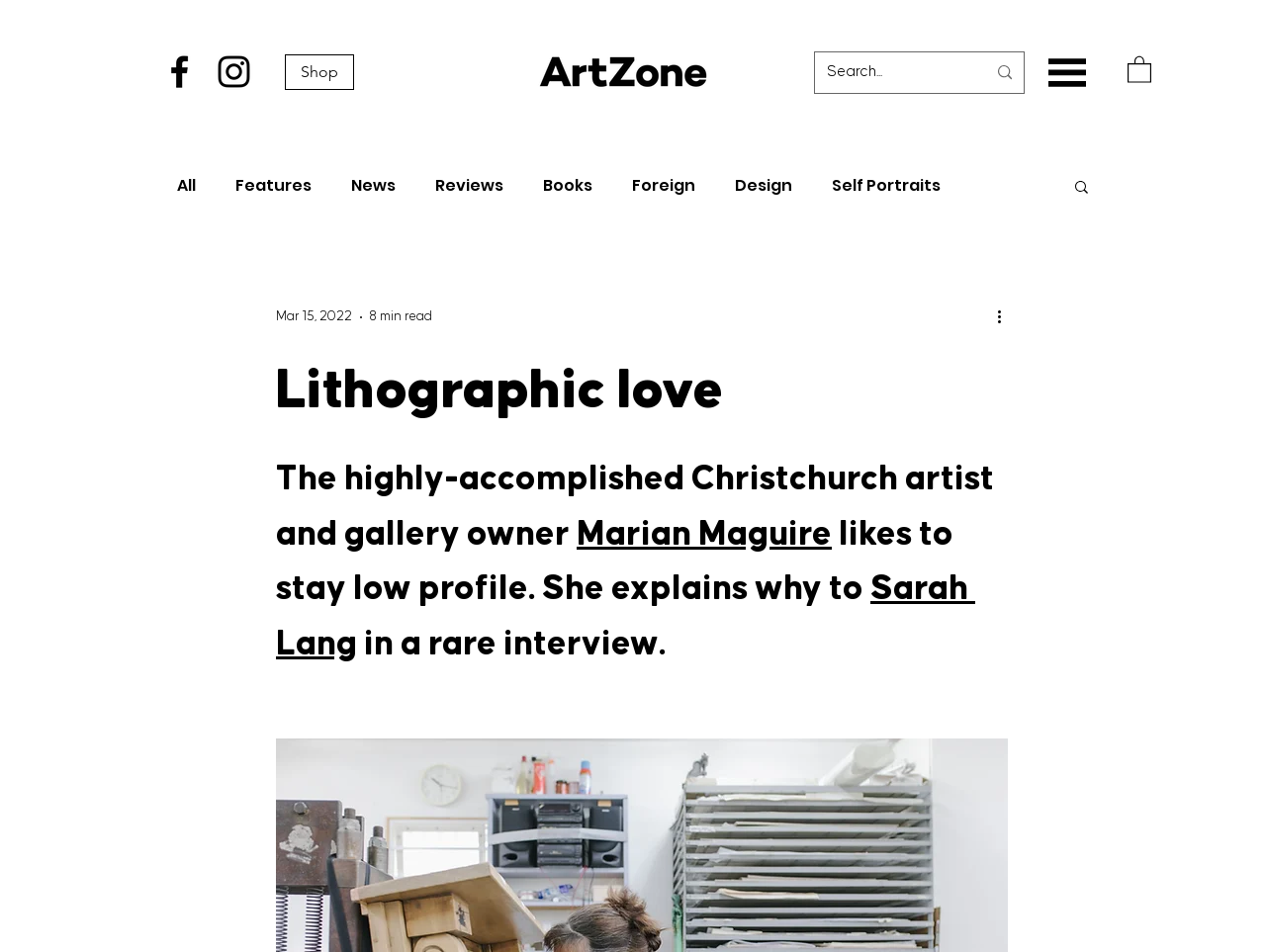What is the name of the artist featured in this article?
Based on the image, please offer an in-depth response to the question.

I found the answer by looking at the subheading of the article, which mentions 'The highly-accomplished Christchurch artist and gallery owner Marian Maguire likes to stay low profile.'